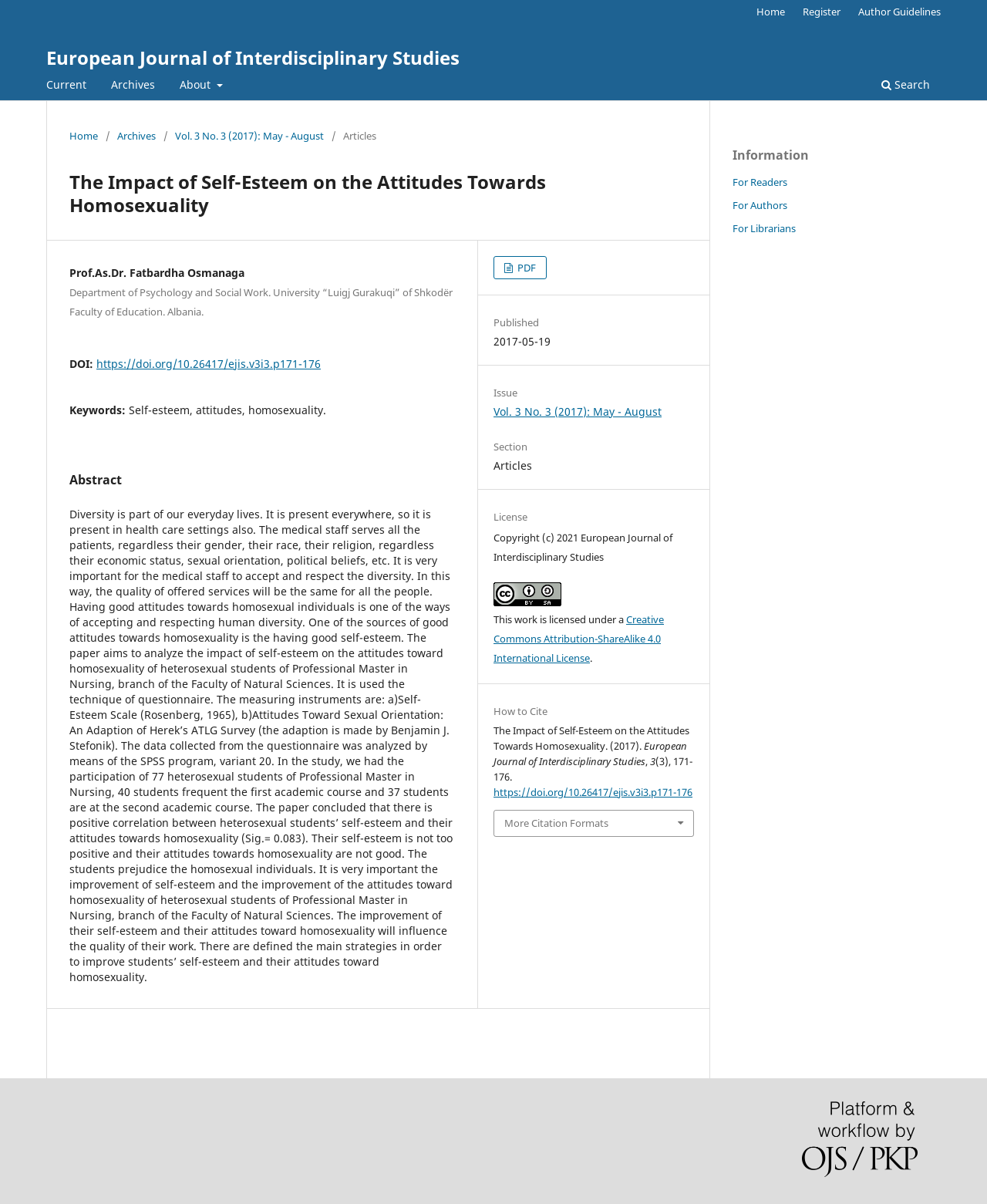Respond with a single word or phrase for the following question: 
In which journal is the article published?

European Journal of Interdisciplinary Studies